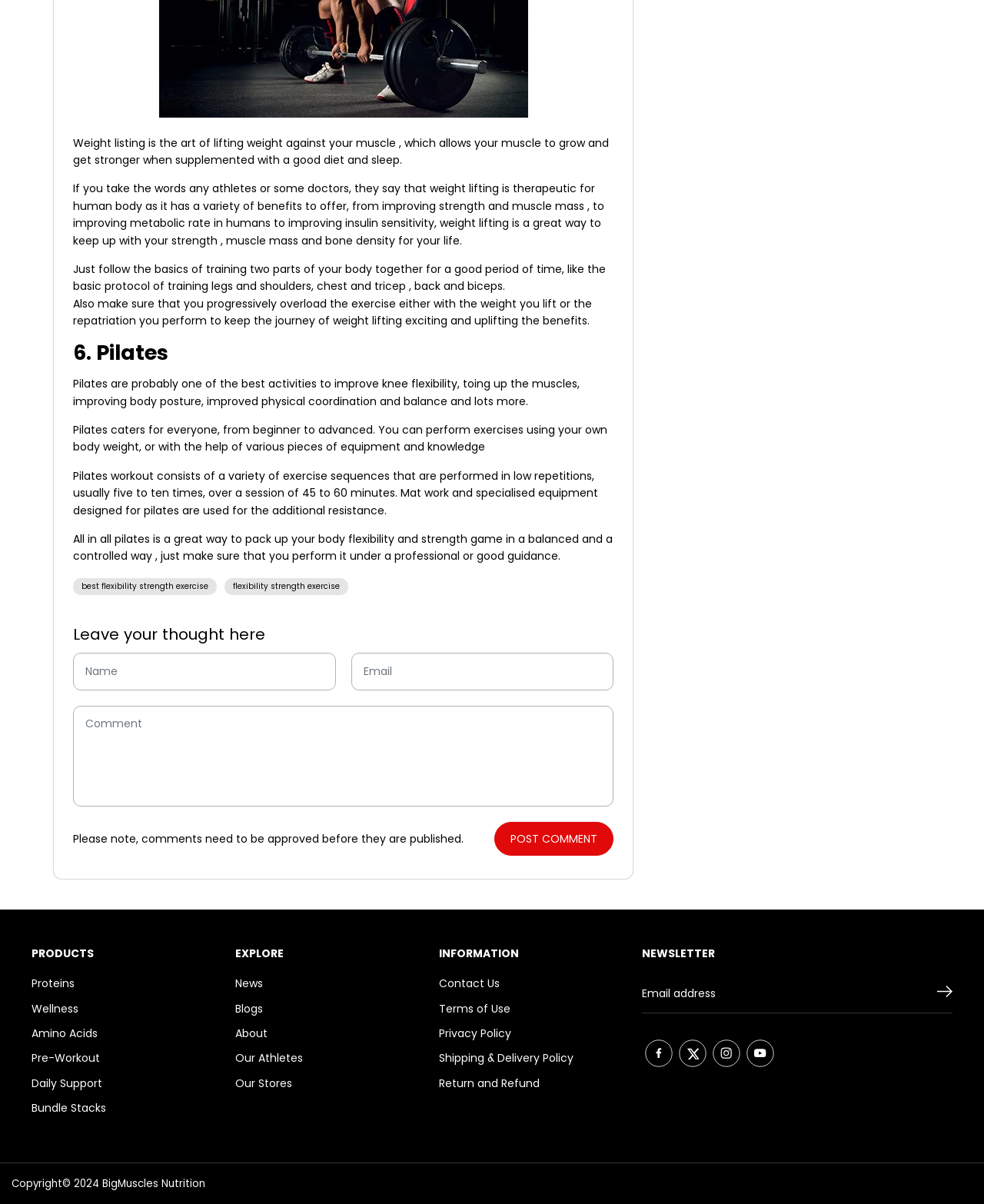Show the bounding box coordinates of the element that should be clicked to complete the task: "Click the 'POST COMMENT' button".

[0.503, 0.682, 0.624, 0.711]